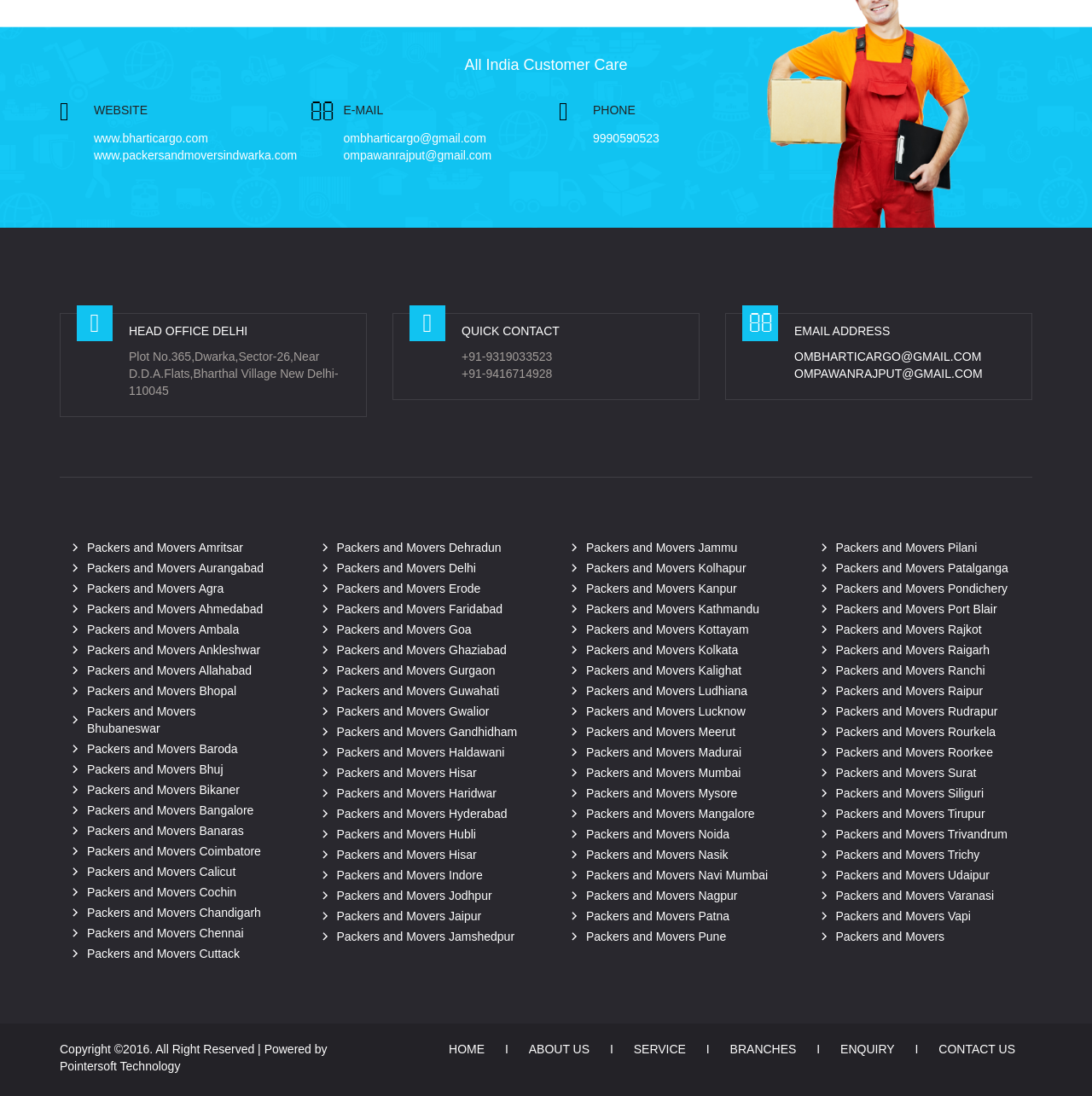Provide a brief response to the question using a single word or phrase: 
What is the phone number for the head office?

9990590523